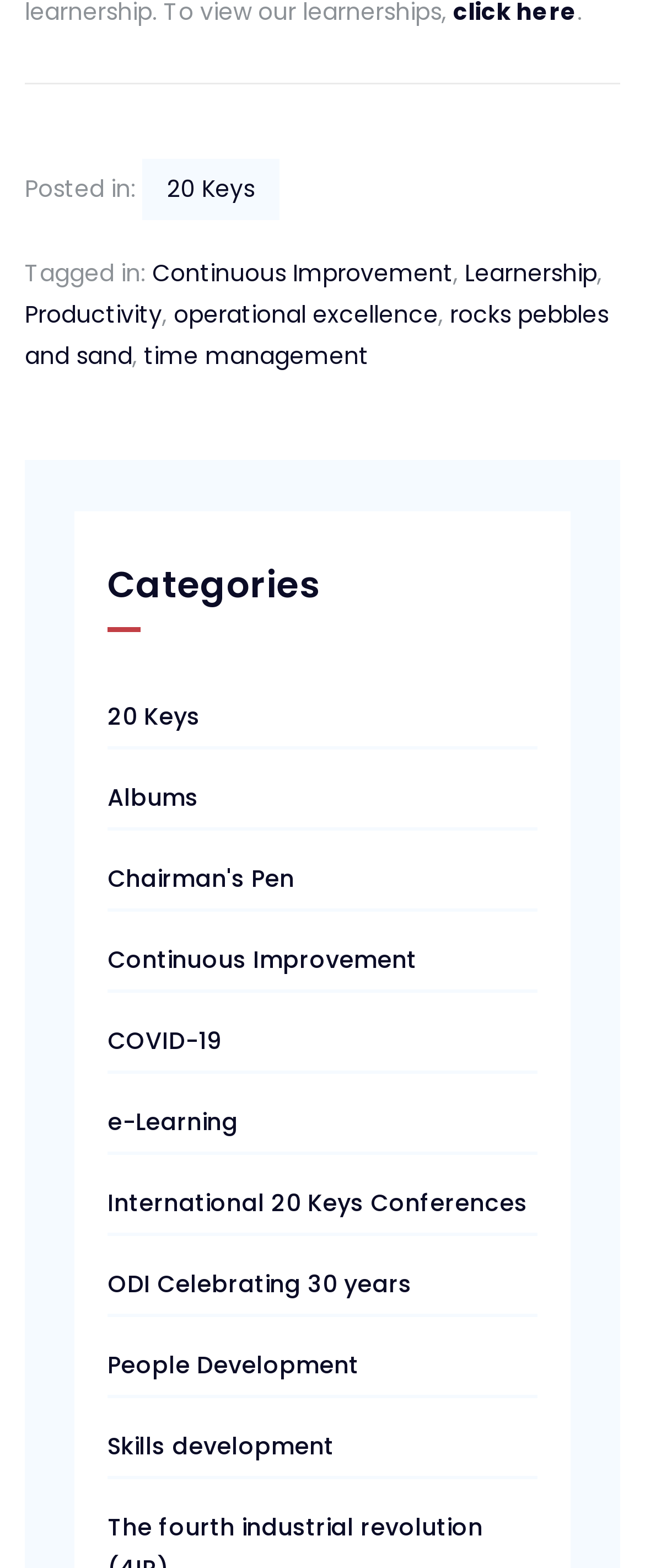Please identify the bounding box coordinates for the region that you need to click to follow this instruction: "Browse posts in Productivity category".

[0.038, 0.19, 0.251, 0.211]